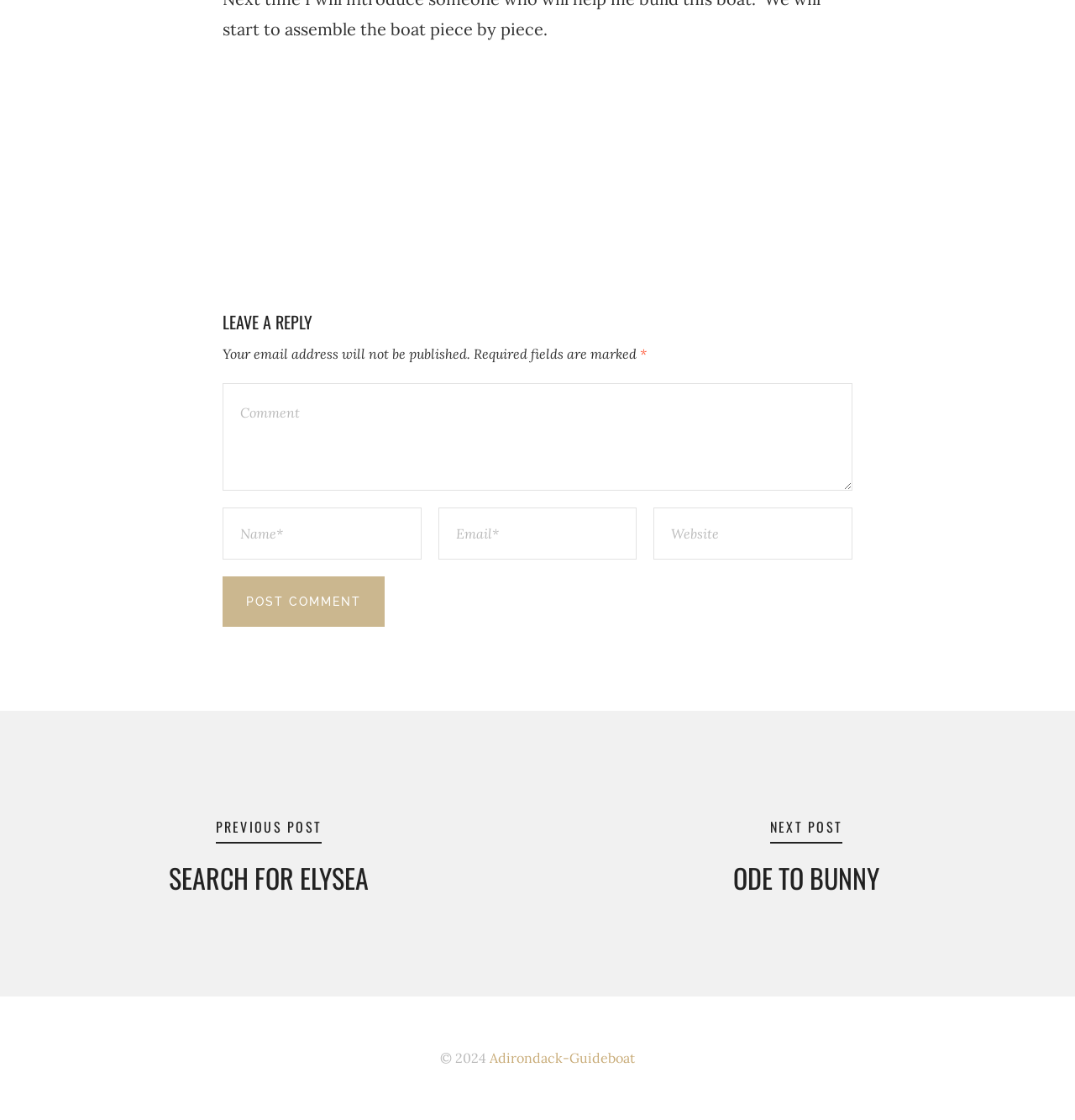Please identify the bounding box coordinates of the element I should click to complete this instruction: 'visit the previous post'. The coordinates should be given as four float numbers between 0 and 1, like this: [left, top, right, bottom].

[0.047, 0.729, 0.453, 0.799]